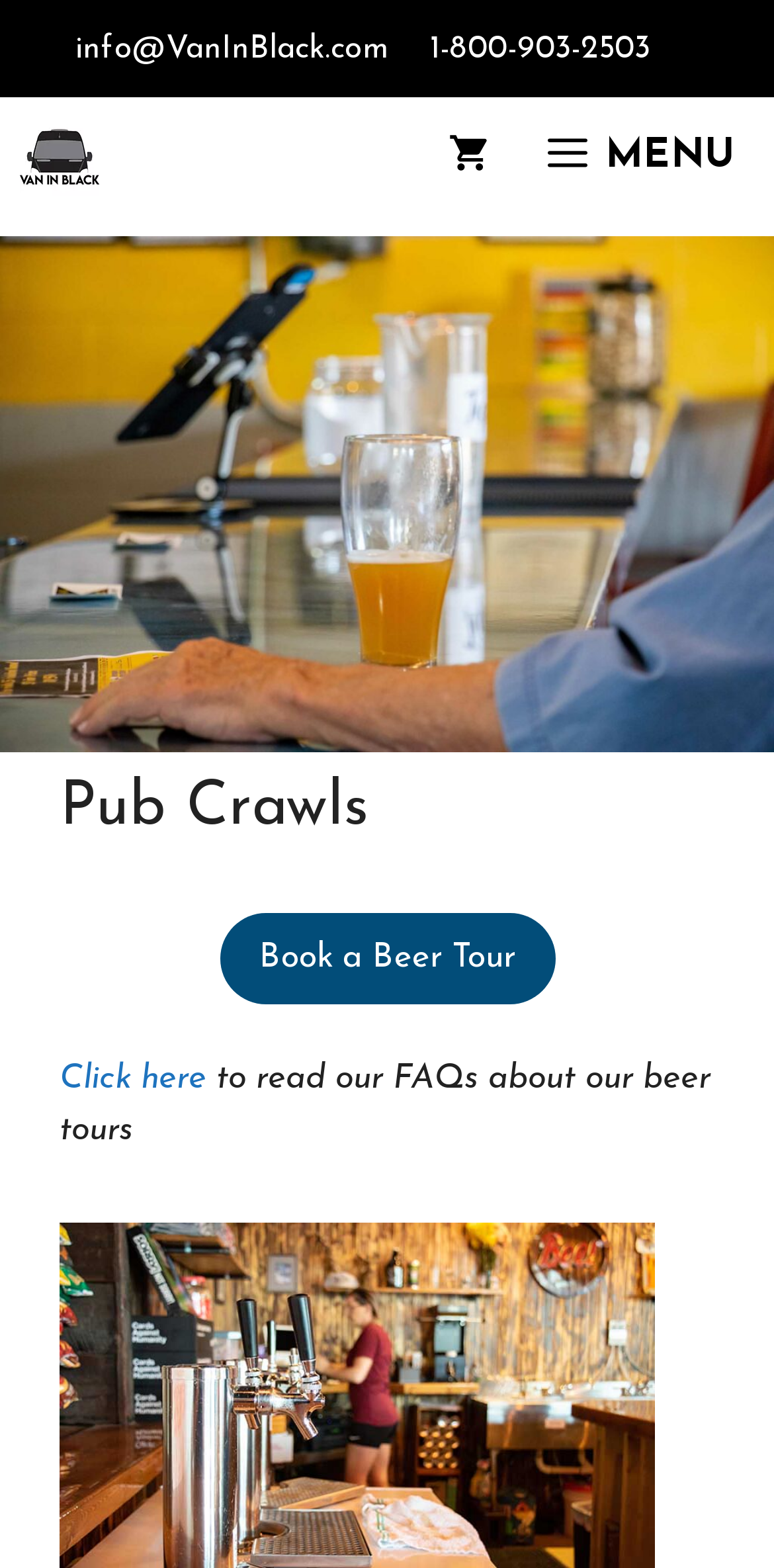What is the email address to contact Van in Black?
Respond to the question with a single word or phrase according to the image.

info@VanInBlack.com